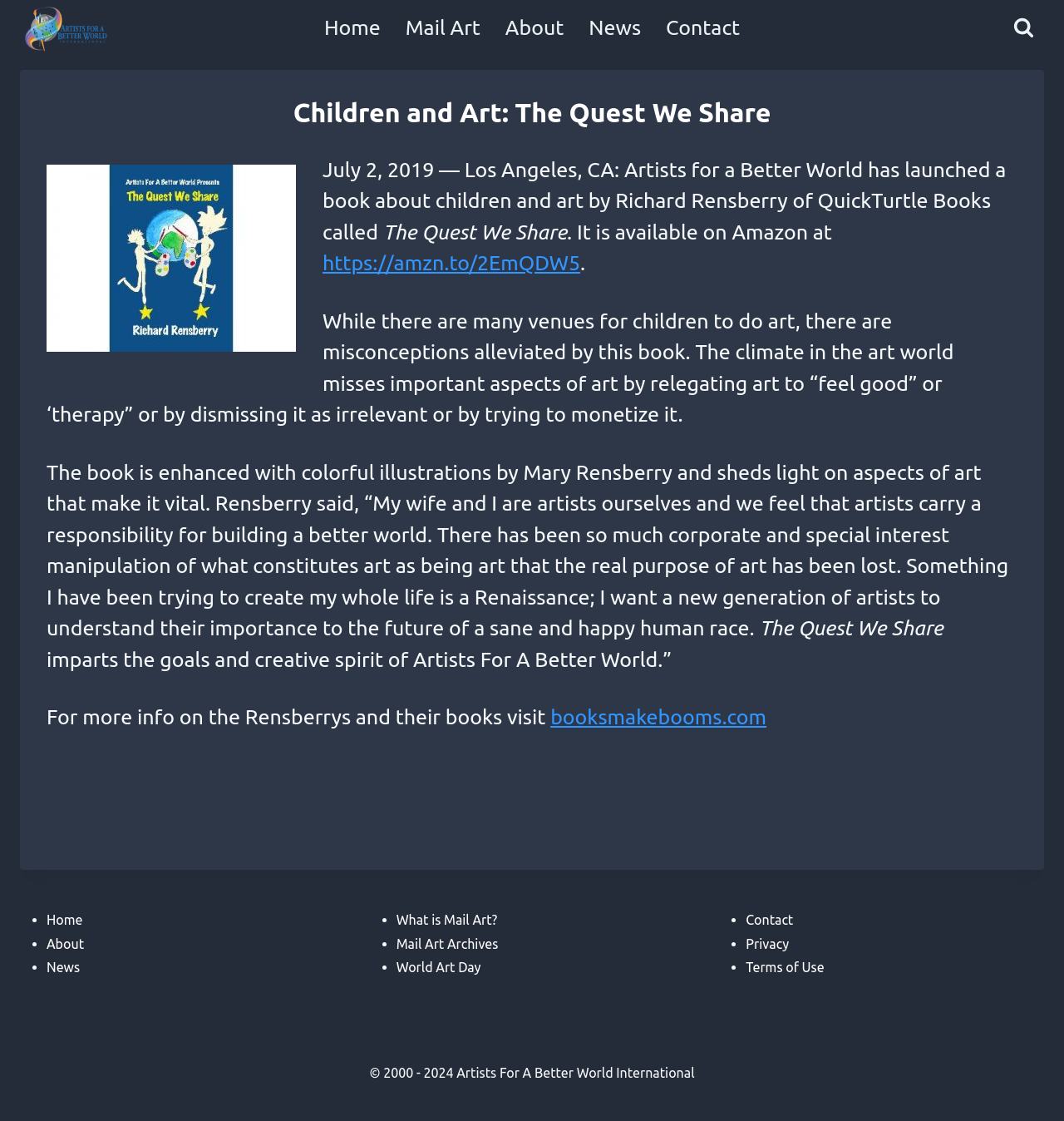Explain the webpage in detail.

The webpage is about Artists for a Better World International, a organization that promotes art and creativity. At the top left corner, there is a link to the organization's homepage, accompanied by an image with the same name. 

Below the top navigation, there is a main section that takes up most of the page. It starts with a header that reads "Children and Art: The Quest We Share". 

To the right of the header, there is a figure, likely an image related to the book being discussed. 

Below the figure, there is a block of text that announces the launch of a book about children and art, written by Richard Rensberry and published by QuickTurtle Books. The book is available on Amazon, and a link to the Amazon page is provided. 

The text then goes on to describe the book, stating that it alleviates misconceptions about art and sheds light on its importance. The book is enhanced with colorful illustrations by Mary Rensberry. 

There are several paragraphs of text that discuss the book's themes and the authors' goals, including quotes from Richard Rensberry. 

At the bottom of the page, there are several lists of links, organized into three columns. The first column has links to the homepage, about page, and news page. The second column has links related to mail art, including "What is Mail Art?" and "Mail Art Archives". The third column has links to the contact page, privacy policy, and terms of use. 

Finally, at the very bottom of the page, there is a copyright notice that reads "© 2000 - 2024 Artists For A Better World International".